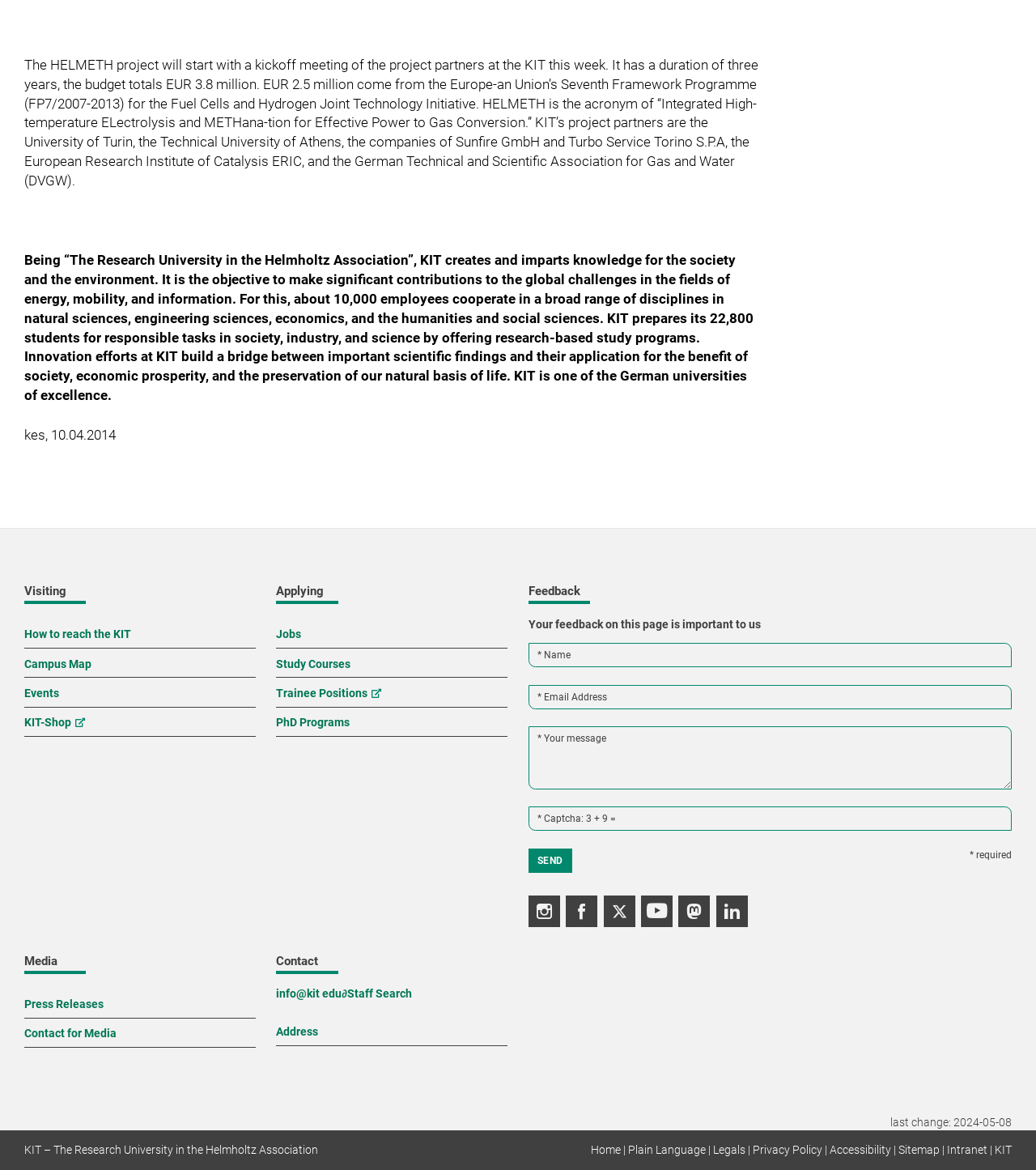Examine the image and give a thorough answer to the following question:
How can I contact the university?

The answer can be found in the link element with the text 'info@kit.edu' under the 'Contact' heading.